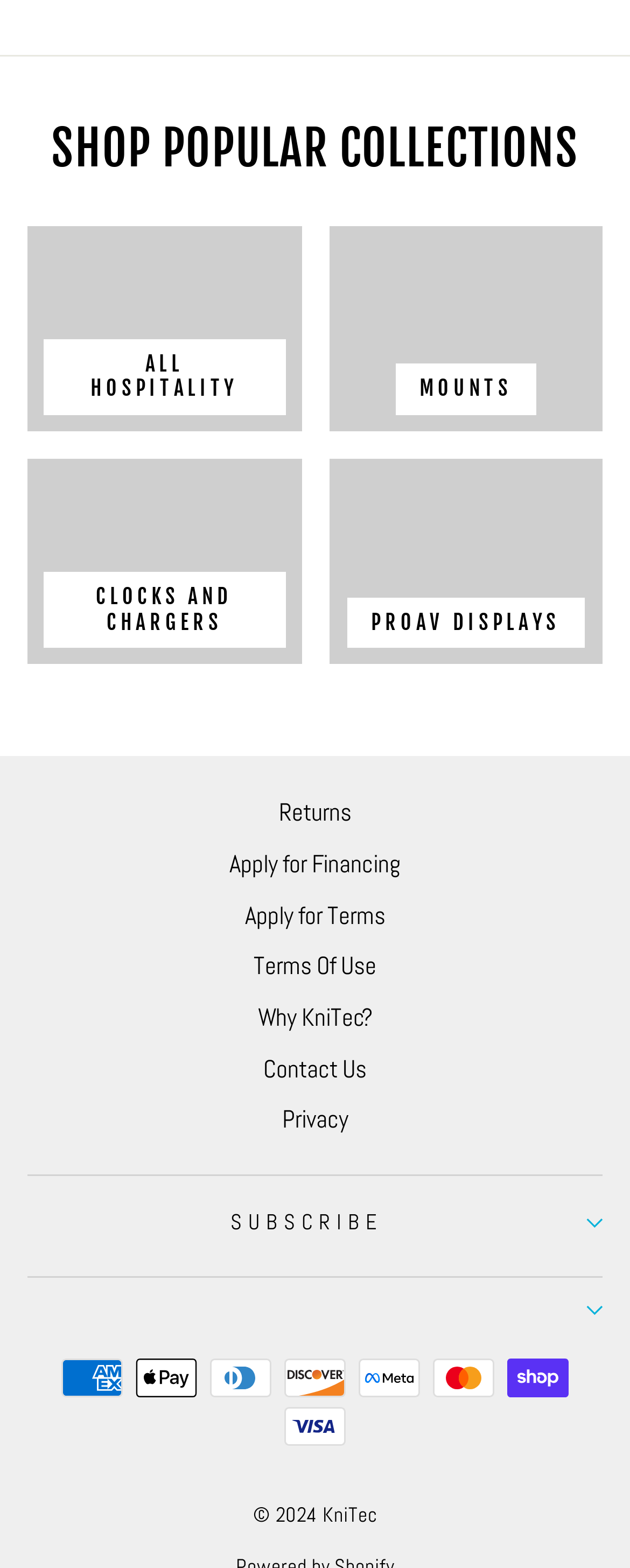Determine the bounding box coordinates of the element's region needed to click to follow the instruction: "Subscribe to newsletter". Provide these coordinates as four float numbers between 0 and 1, formatted as [left, top, right, bottom].

[0.044, 0.755, 0.956, 0.804]